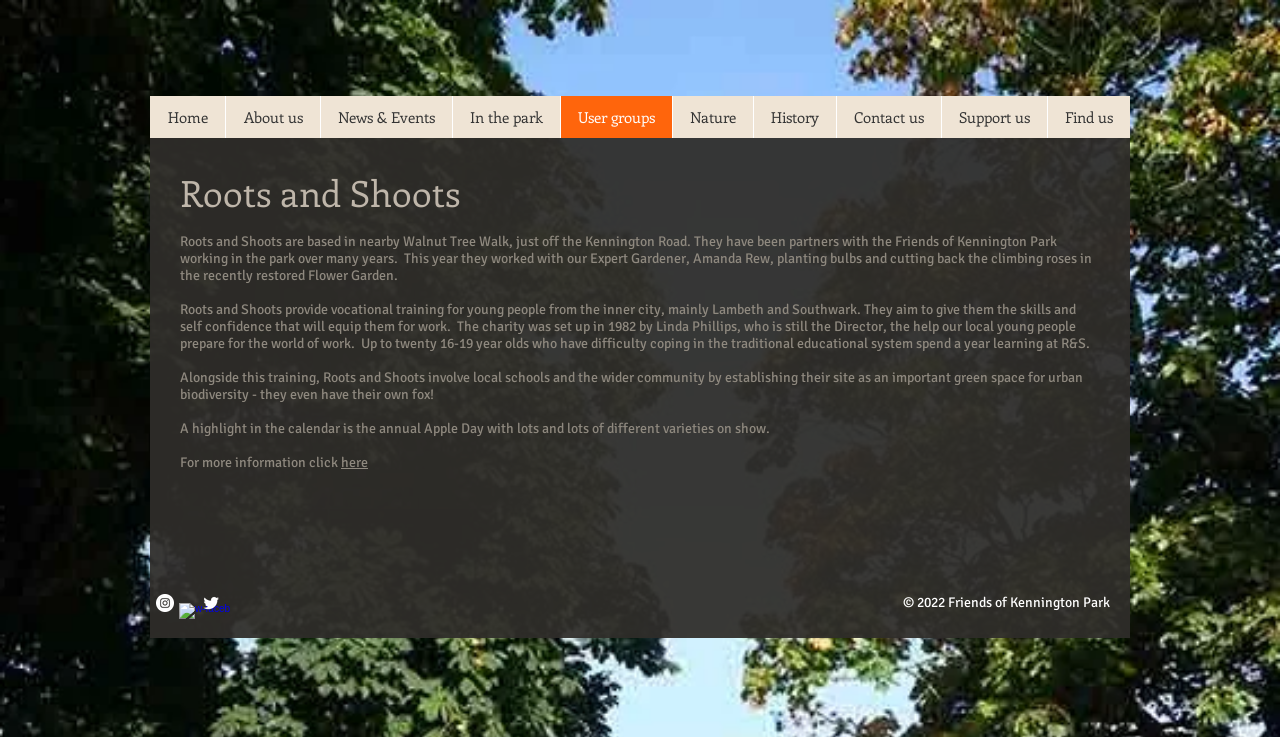Respond to the question below with a concise word or phrase:
What is the annual event mentioned in the webpage?

Apple Day